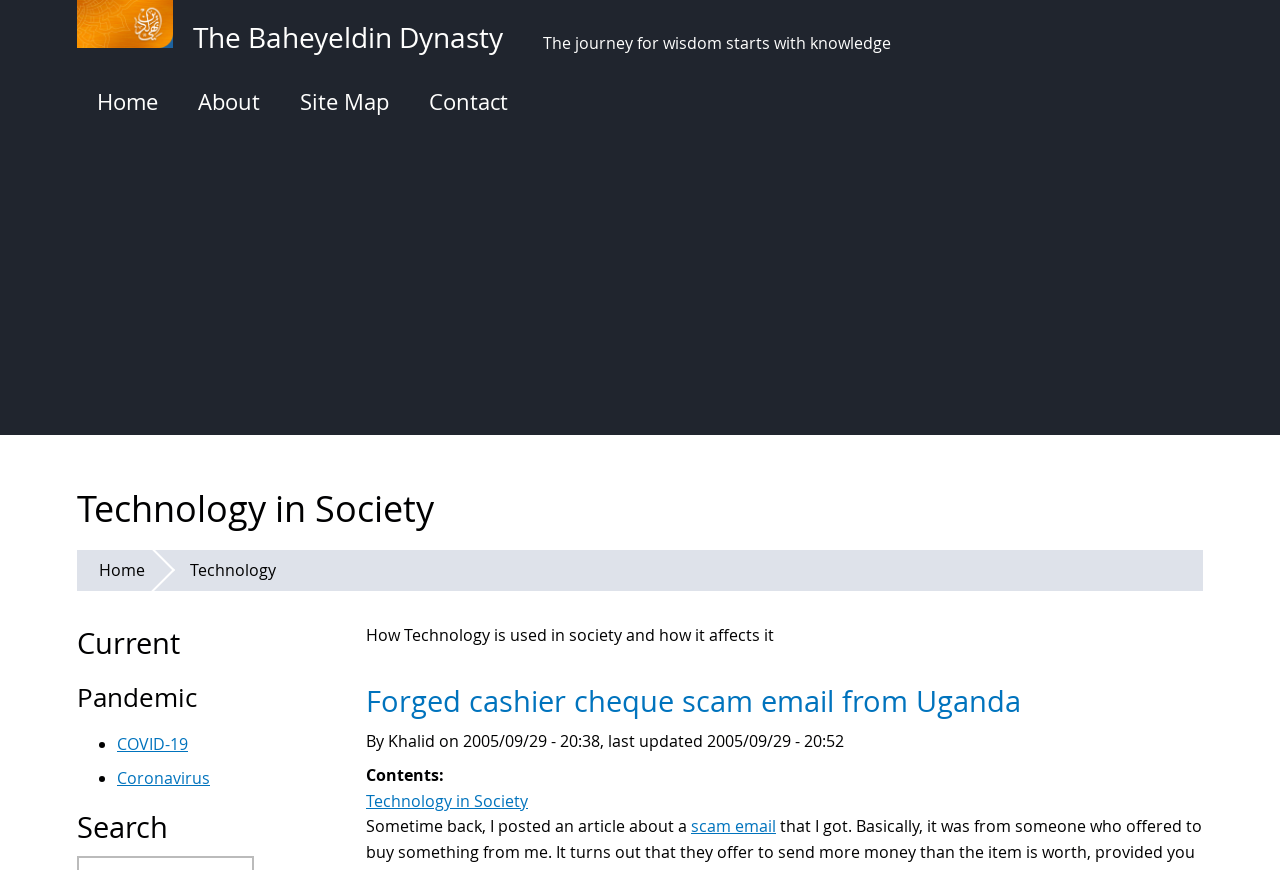Please identify the bounding box coordinates of the region to click in order to complete the given instruction: "go to home page". The coordinates should be four float numbers between 0 and 1, i.e., [left, top, right, bottom].

[0.06, 0.0, 0.409, 0.078]